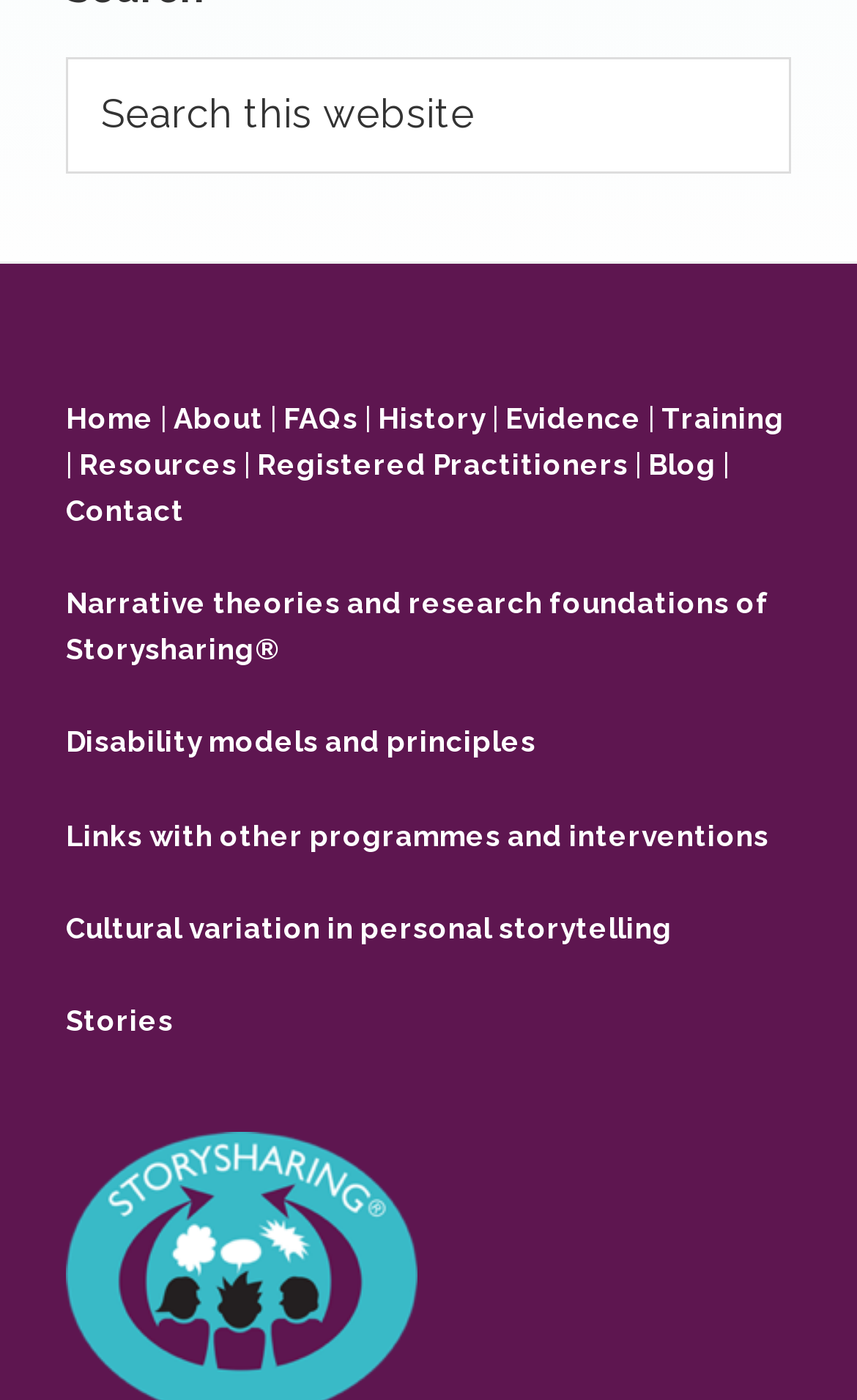Locate the coordinates of the bounding box for the clickable region that fulfills this instruction: "learn about Mental and Matter Exist and Interact".

None